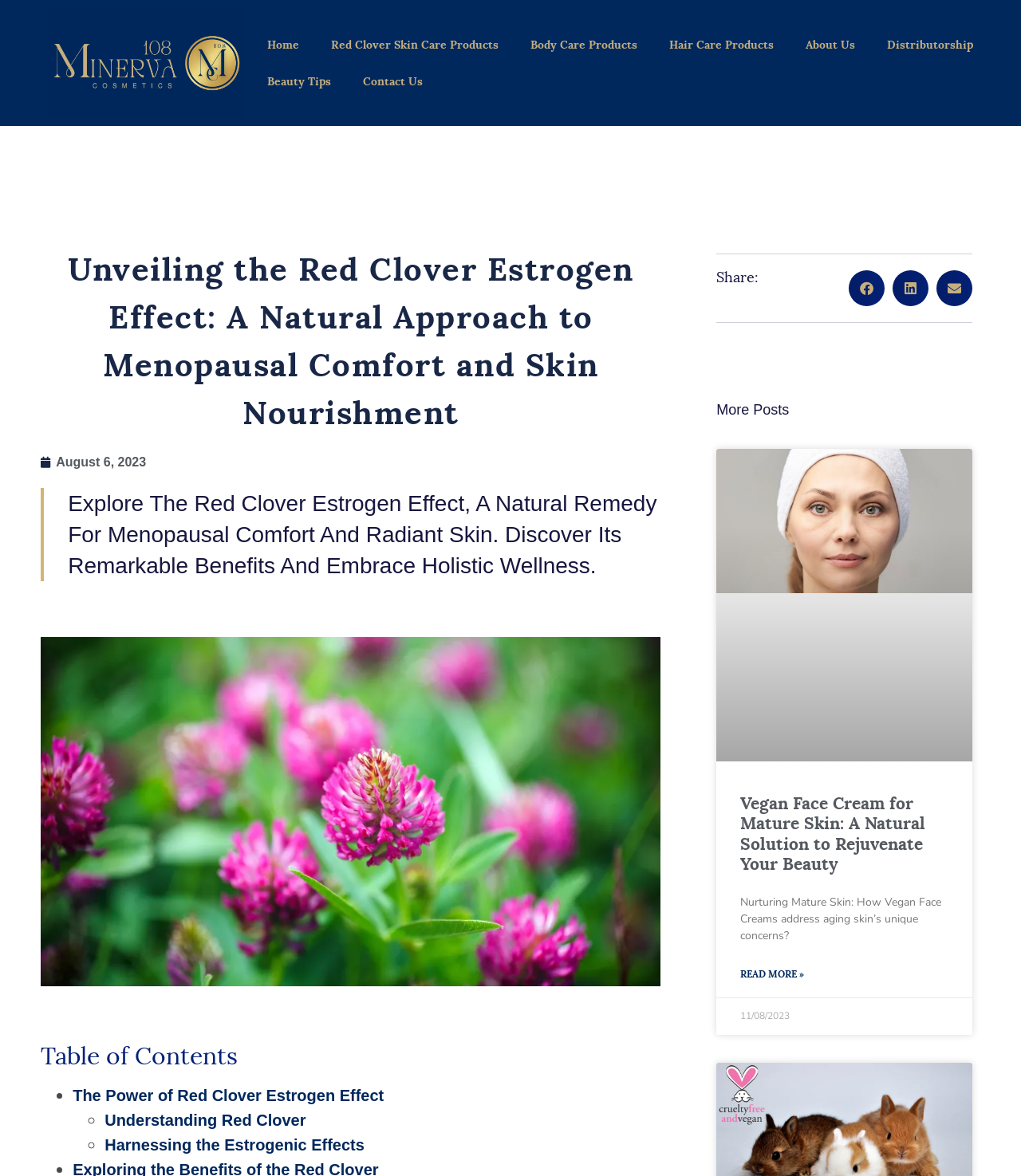What is the purpose of the 'Share:' section?
Based on the image, give a one-word or short phrase answer.

To share content on social media